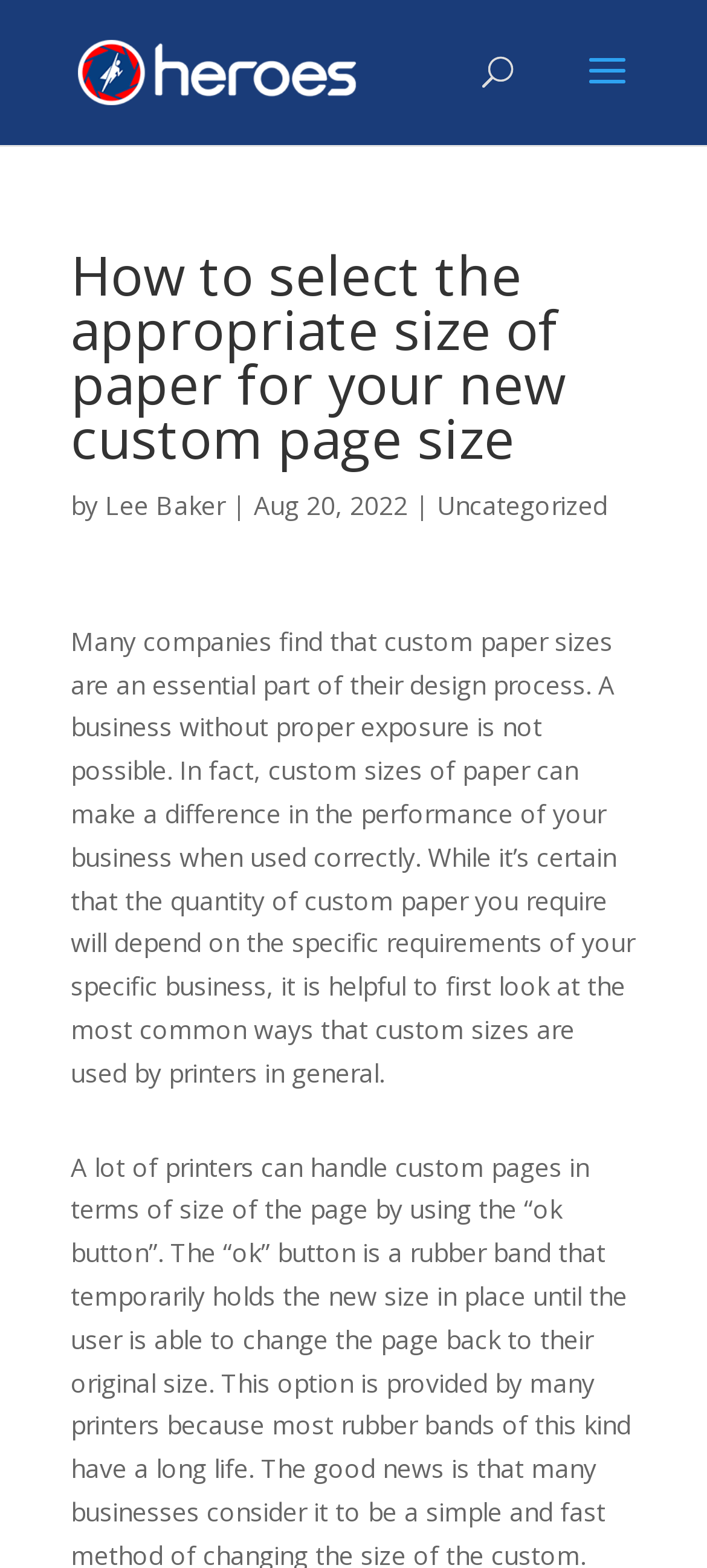What is the category of the article?
Provide a detailed answer to the question, using the image to inform your response.

The category of the article can be found by looking at the link following the publication date, which is 'Uncategorized'.